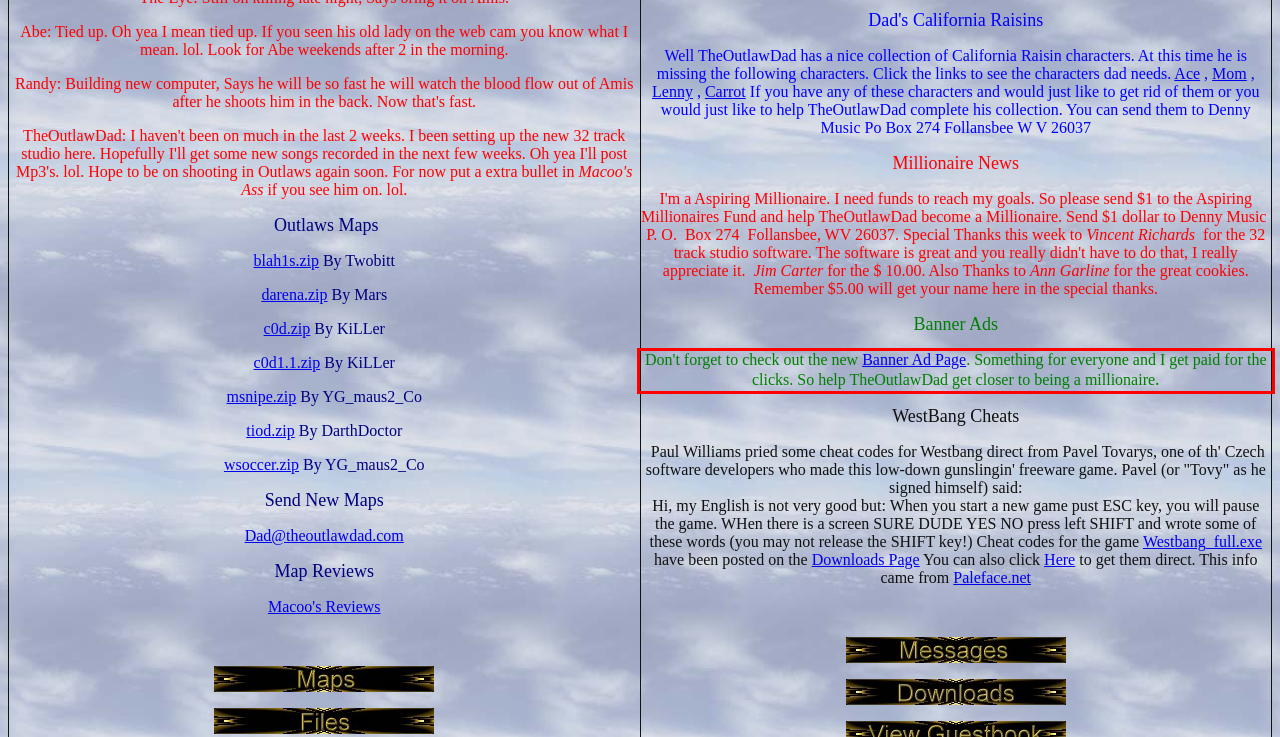Given a screenshot of a webpage, identify the red bounding box and perform OCR to recognize the text within that box.

Don't forget to check out the new Banner Ad Page. Something for everyone and I get paid for the clicks. So help TheOutlawDad get closer to being a millionaire.